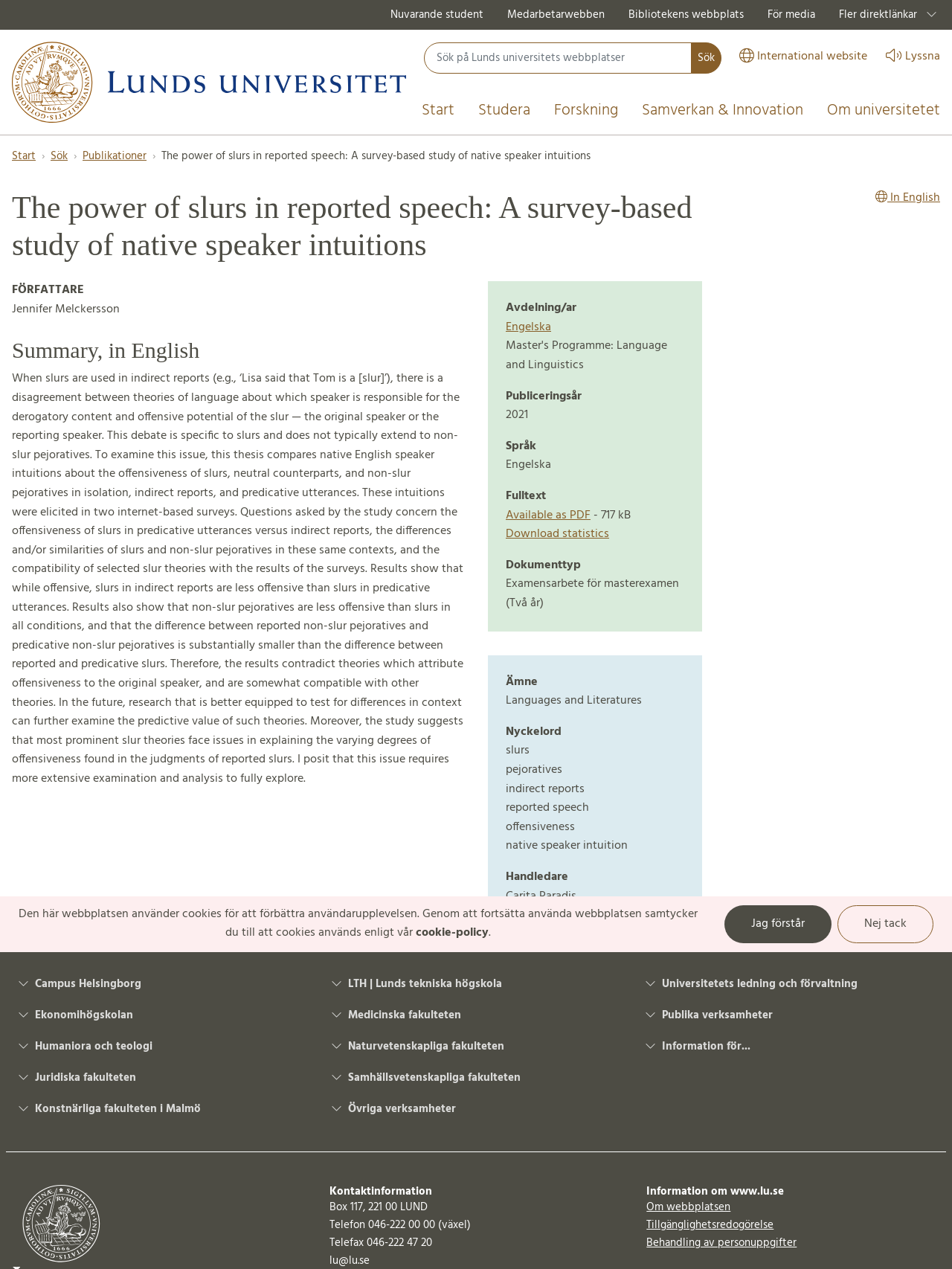What is the name of the author of this thesis?
Refer to the image and answer the question using a single word or phrase.

Jennifer Melckersson